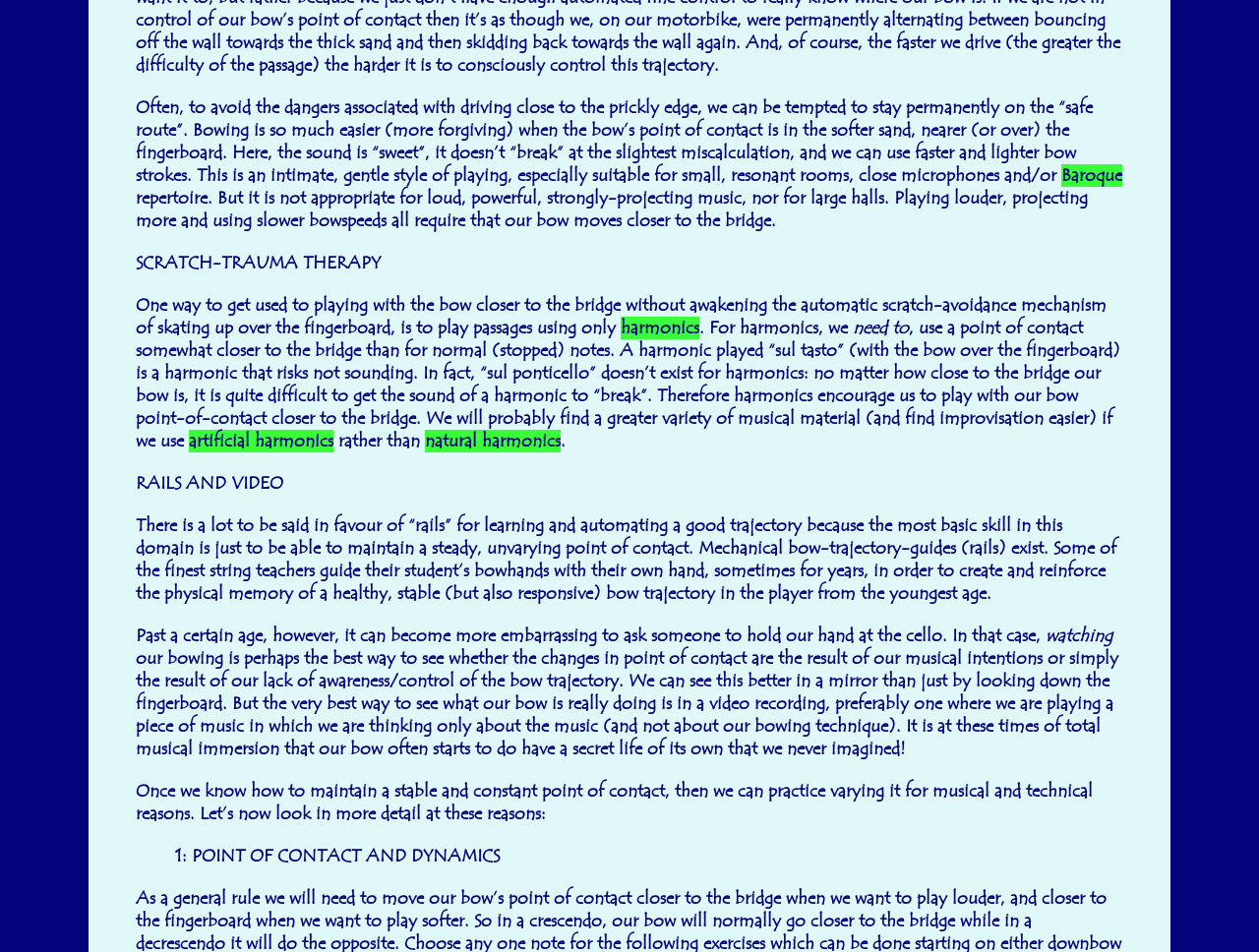Answer the question using only a single word or phrase: 
What is the relationship between point of contact and dynamics in cello playing?

They are related